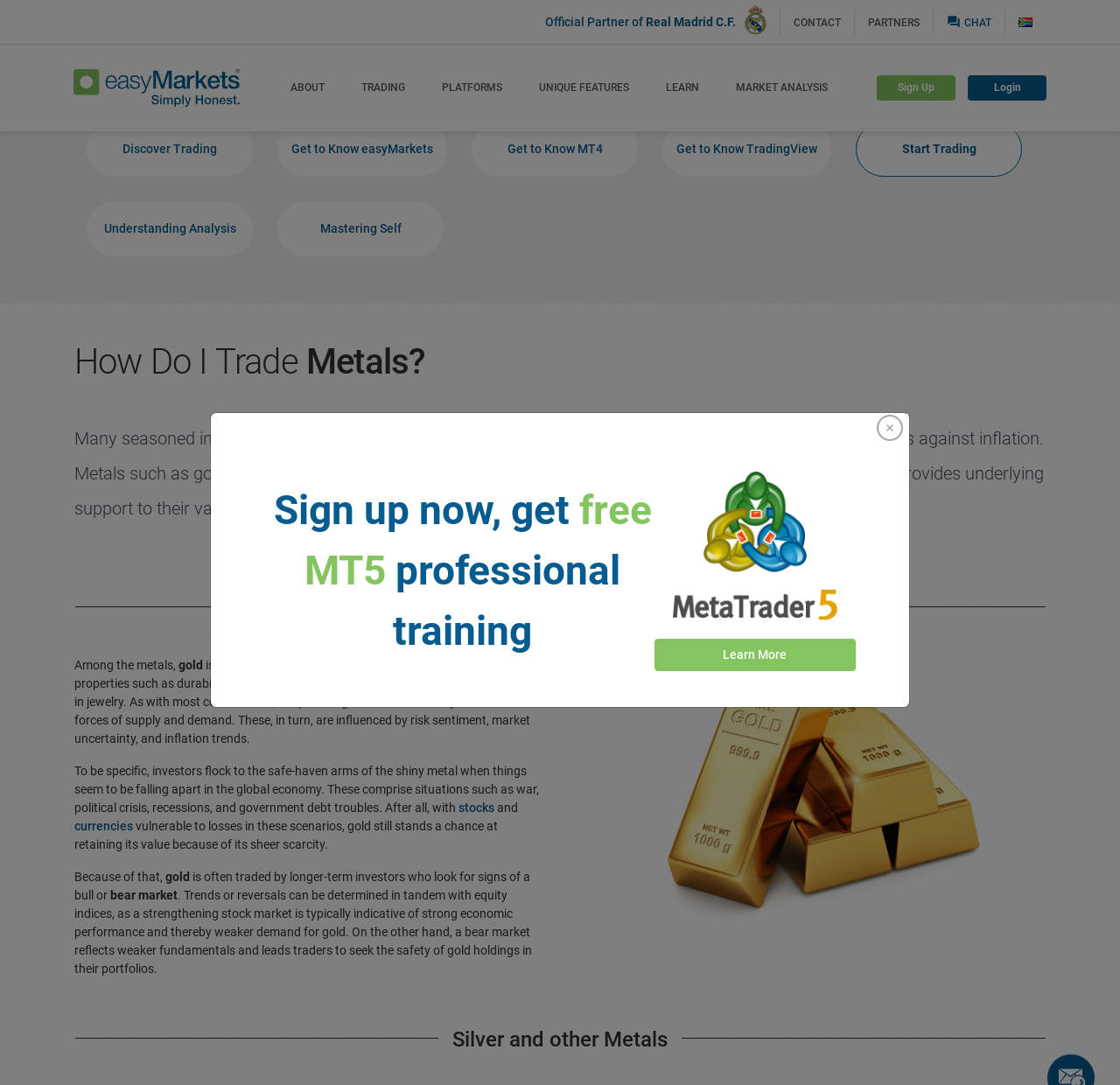What is the main topic of this webpage?
Using the information from the image, give a concise answer in one word or a short phrase.

Metal Trading